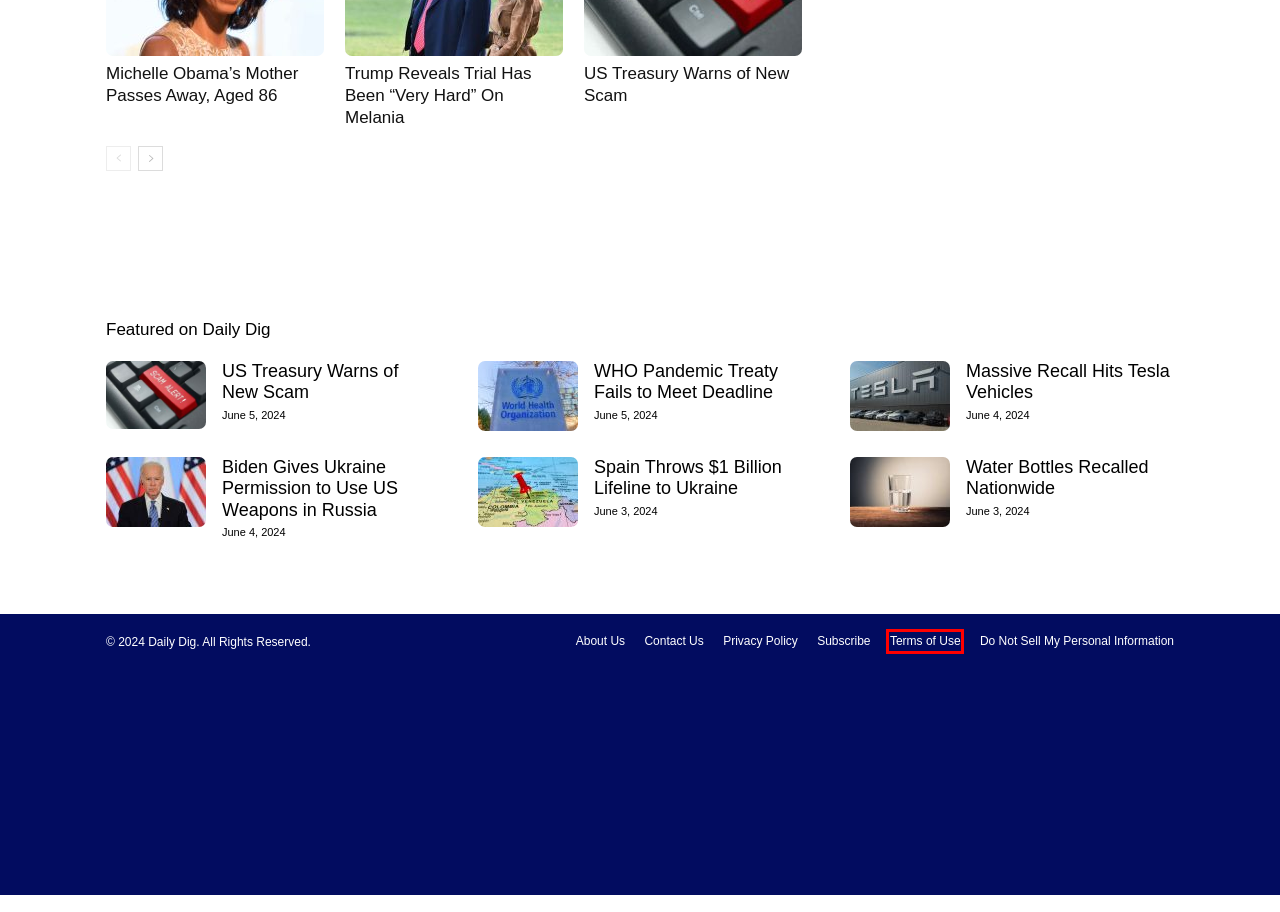You are given a screenshot depicting a webpage with a red bounding box around a UI element. Select the description that best corresponds to the new webpage after clicking the selected element. Here are the choices:
A. Terms of Use | Daily Dig
B. Massive Recall Hits Tesla Vehicles | Daily Dig
C. Privacy Policy | Daily Dig
D. Contact Us | Daily Dig
E. Request Form – Safe Subscribe
F. WHO Pandemic Treaty Fails to Meet Deadline | Daily Dig
G. Daily Dive | Daily Dig
H. Biden Gives Ukraine Permission to Use US Weapons in Russia | Daily Dig

A